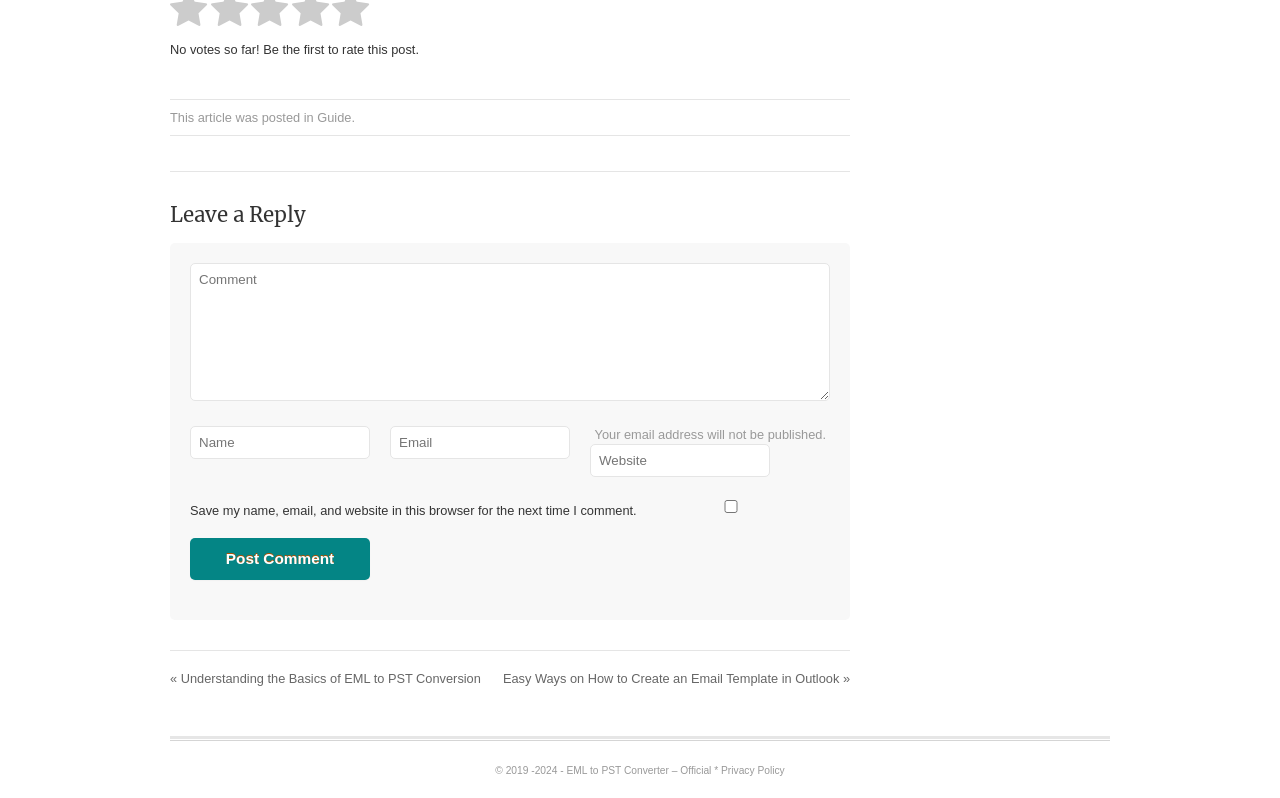What is the name of the website?
Could you give a comprehensive explanation in response to this question?

The static text '© 2019 -2024 - EML to PST Converter – Official *' is located at the bottom of the page, suggesting that it is the name of the website.